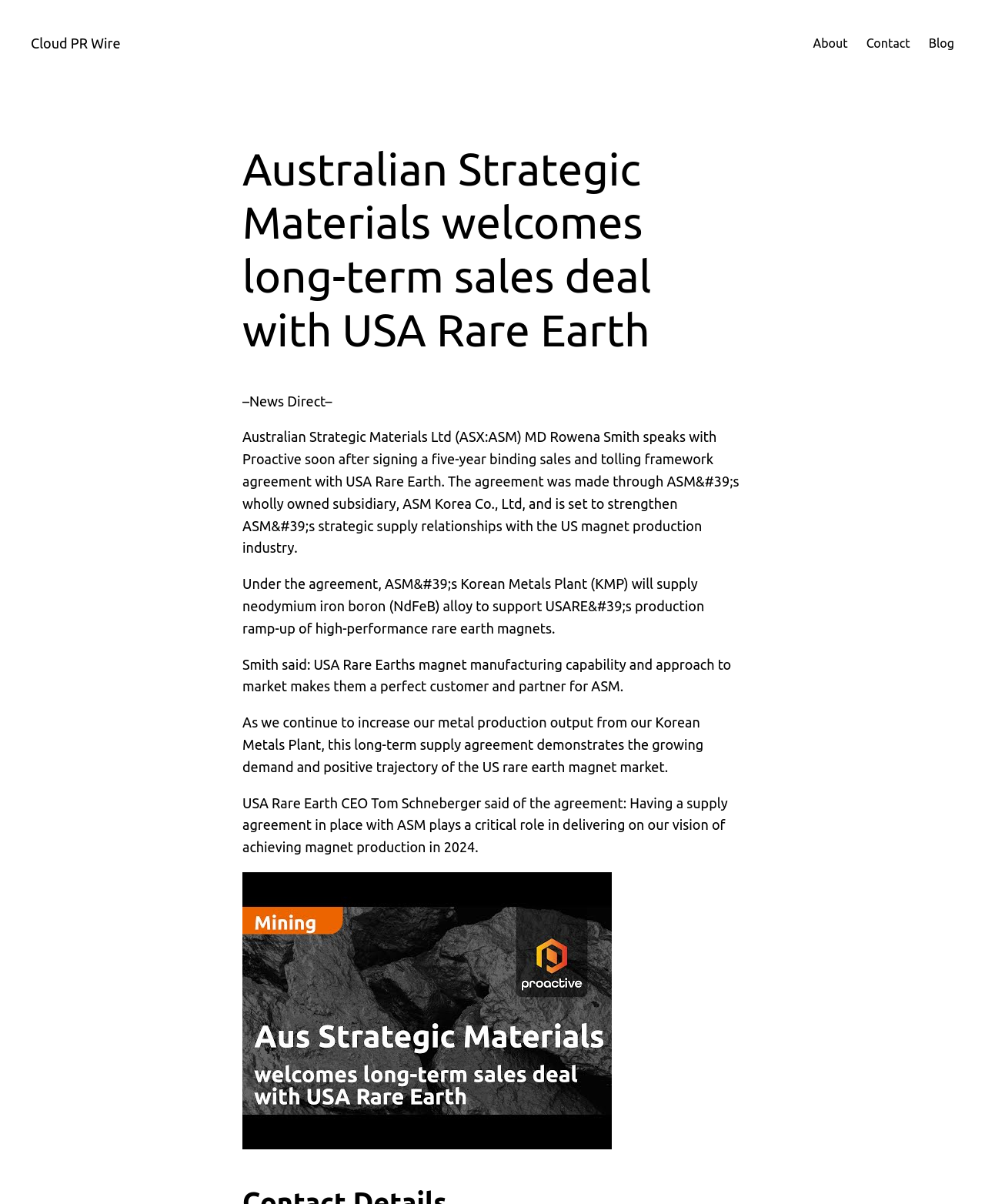Summarize the webpage with intricate details.

The webpage appears to be a news article or press release about Australian Strategic Materials and their long-term sales deal with USA Rare Earth. At the top left of the page, there is a heading that reads "Cloud PR Wire". To the right of this heading, there is a navigation menu with links to "About", "Contact", and "Blog".

Below the navigation menu, there is a prominent heading that summarizes the article's content: "Australian Strategic Materials welcomes long-term sales deal with USA Rare Earth". Directly below this heading, there is a label that reads "–News Direct–".

The main content of the article is divided into several paragraphs of text, which provide details about the sales agreement between Australian Strategic Materials and USA Rare Earth. The text describes the terms of the agreement, including the supply of neodymium iron boron alloy to support USA Rare Earth's production of high-performance rare earth magnets.

Throughout the article, there are quotes from key individuals, including Rowena Smith, MD of Australian Strategic Materials, and Tom Schneberger, CEO of USA Rare Earth. These quotes provide additional context and insights into the significance of the agreement.

At the bottom of the article, there is an image, although its content is not specified.